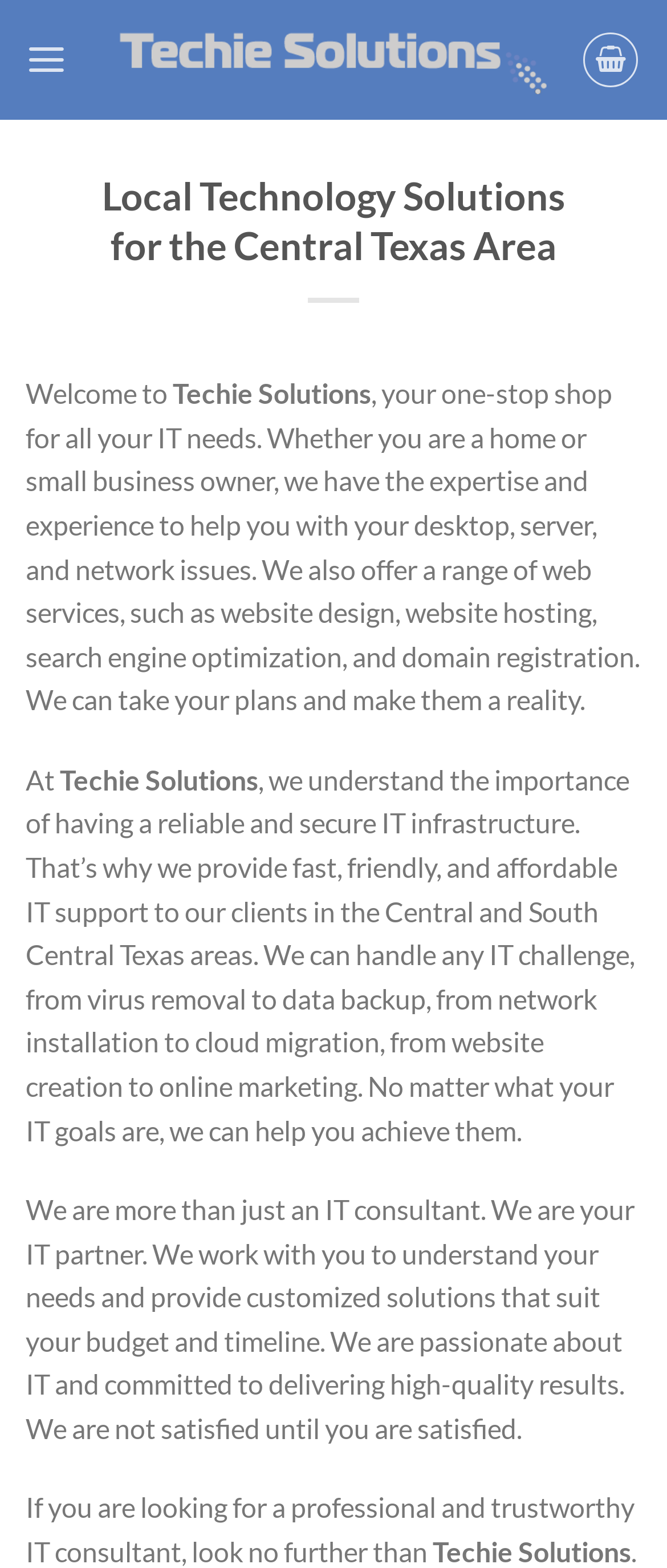Provide the bounding box coordinates of the HTML element this sentence describes: "title="Cart"".

[0.876, 0.021, 0.958, 0.056]